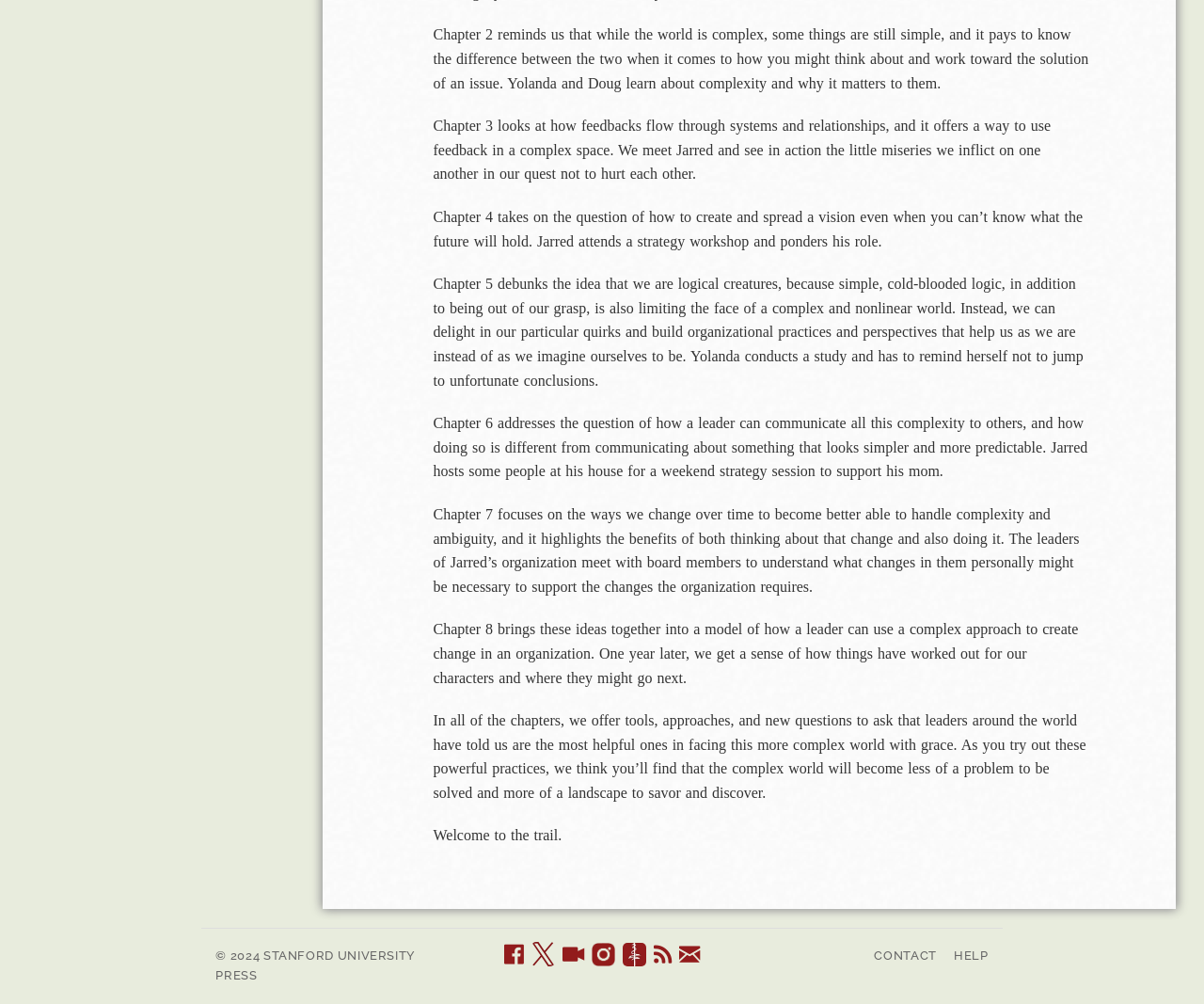Please locate the bounding box coordinates of the element that should be clicked to complete the given instruction: "Contact us.".

[0.726, 0.945, 0.778, 0.959]